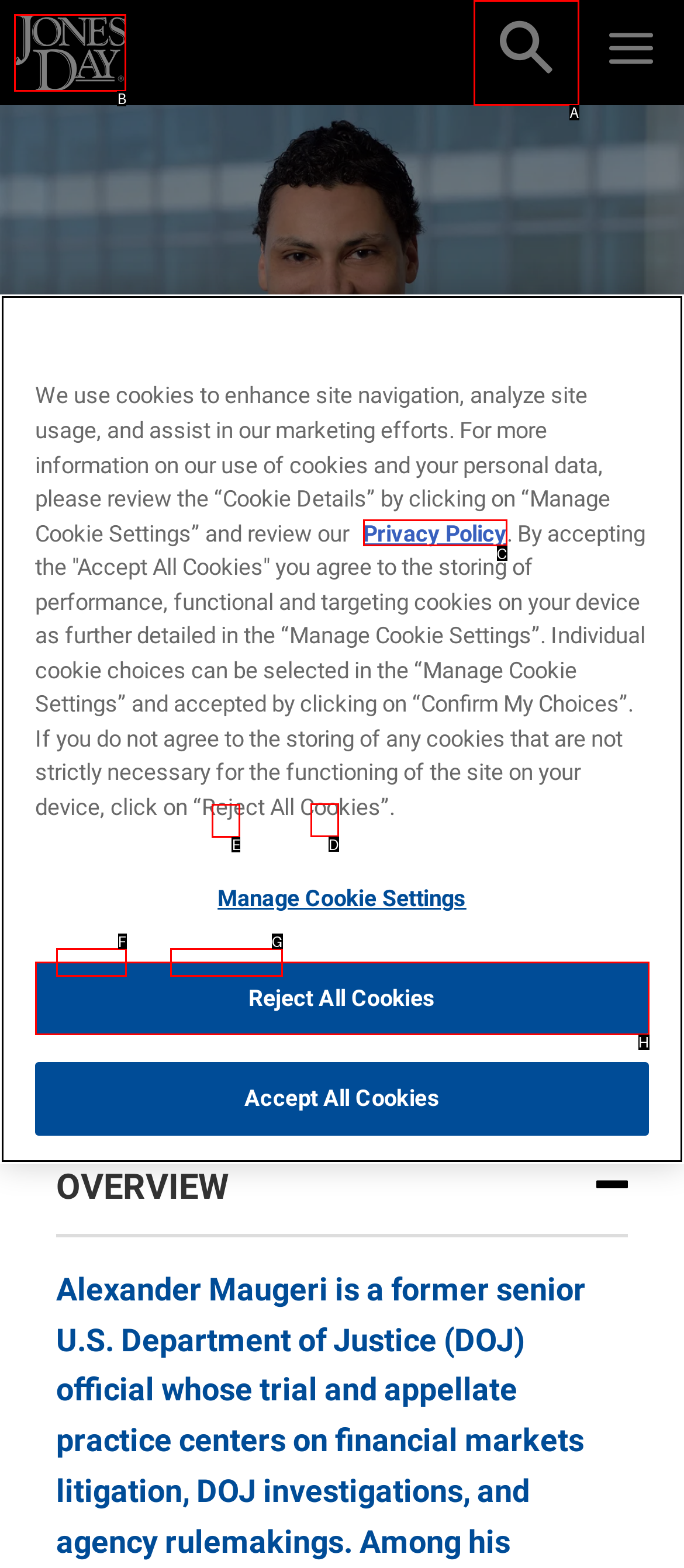From the options shown in the screenshot, tell me which lettered element I need to click to complete the task: Call Alexander V. Maugeri.

E